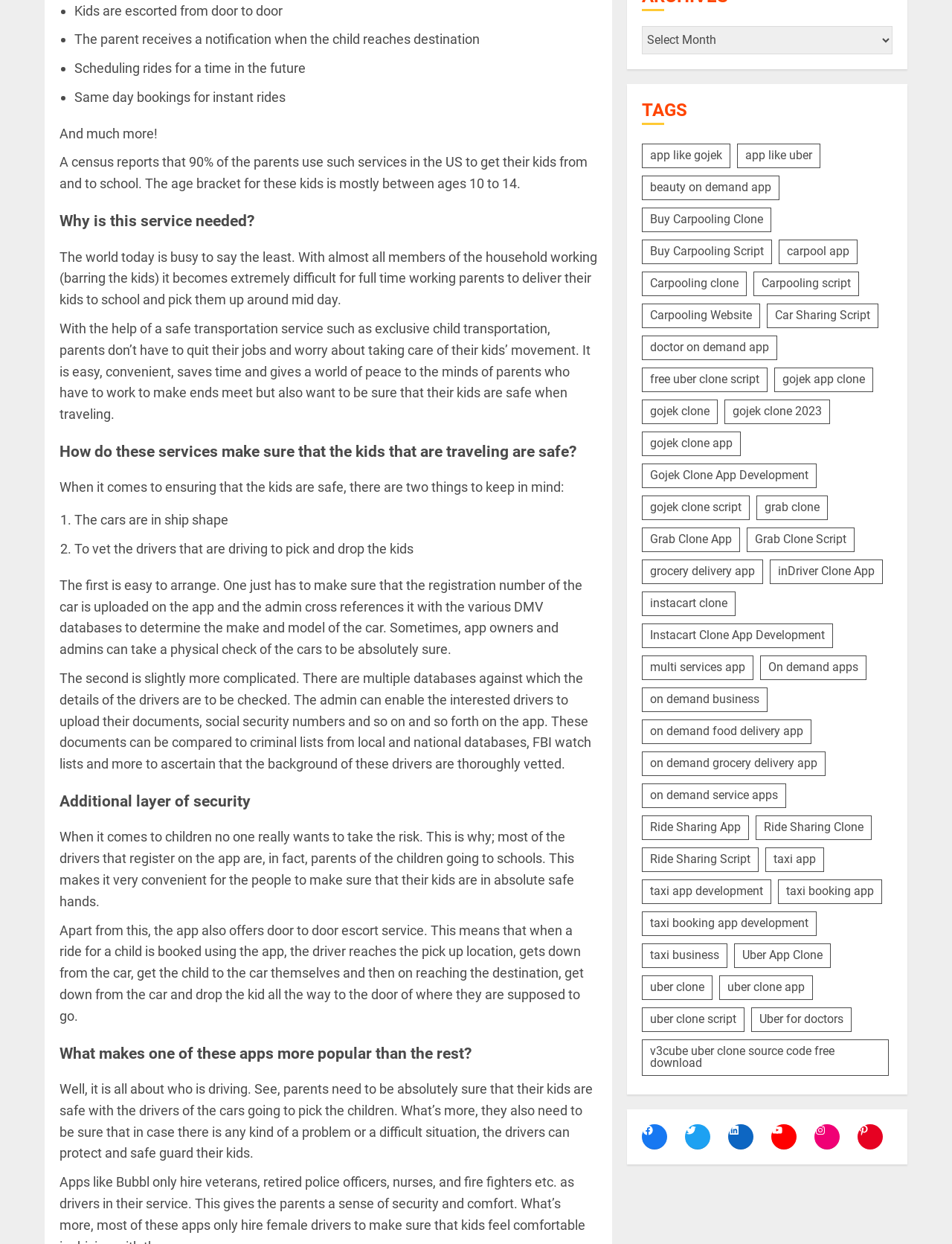Locate the bounding box coordinates of the clickable element to fulfill the following instruction: "Learn about B2B VS B2C INFLUENCER MARKETING". Provide the coordinates as four float numbers between 0 and 1 in the format [left, top, right, bottom].

None